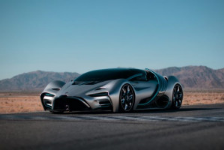What is the car's design focused on?
Please give a detailed and elaborate answer to the question.

The caption highlights the car's 'futuristic and eco-friendly technology' and 'innovative sustainability', suggesting that the car's design is focused on being environmentally friendly and showcasing advanced technology.